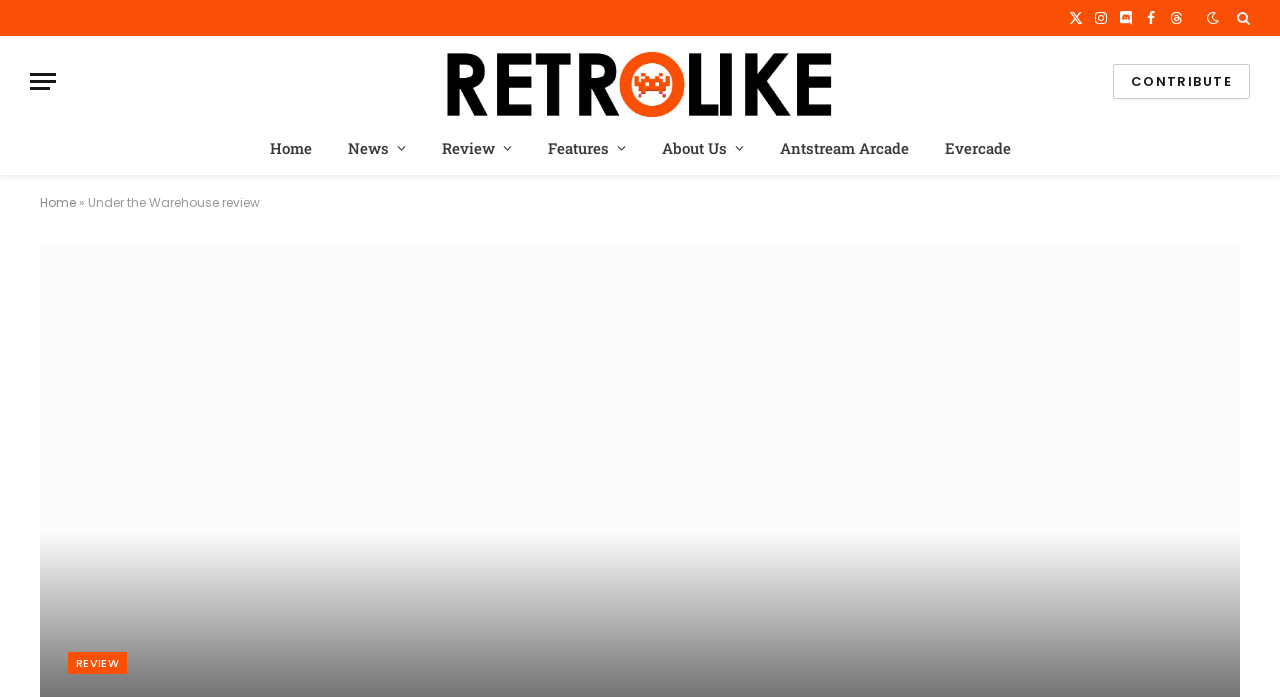Extract the text of the main heading from the webpage.

Under the Warehouse review